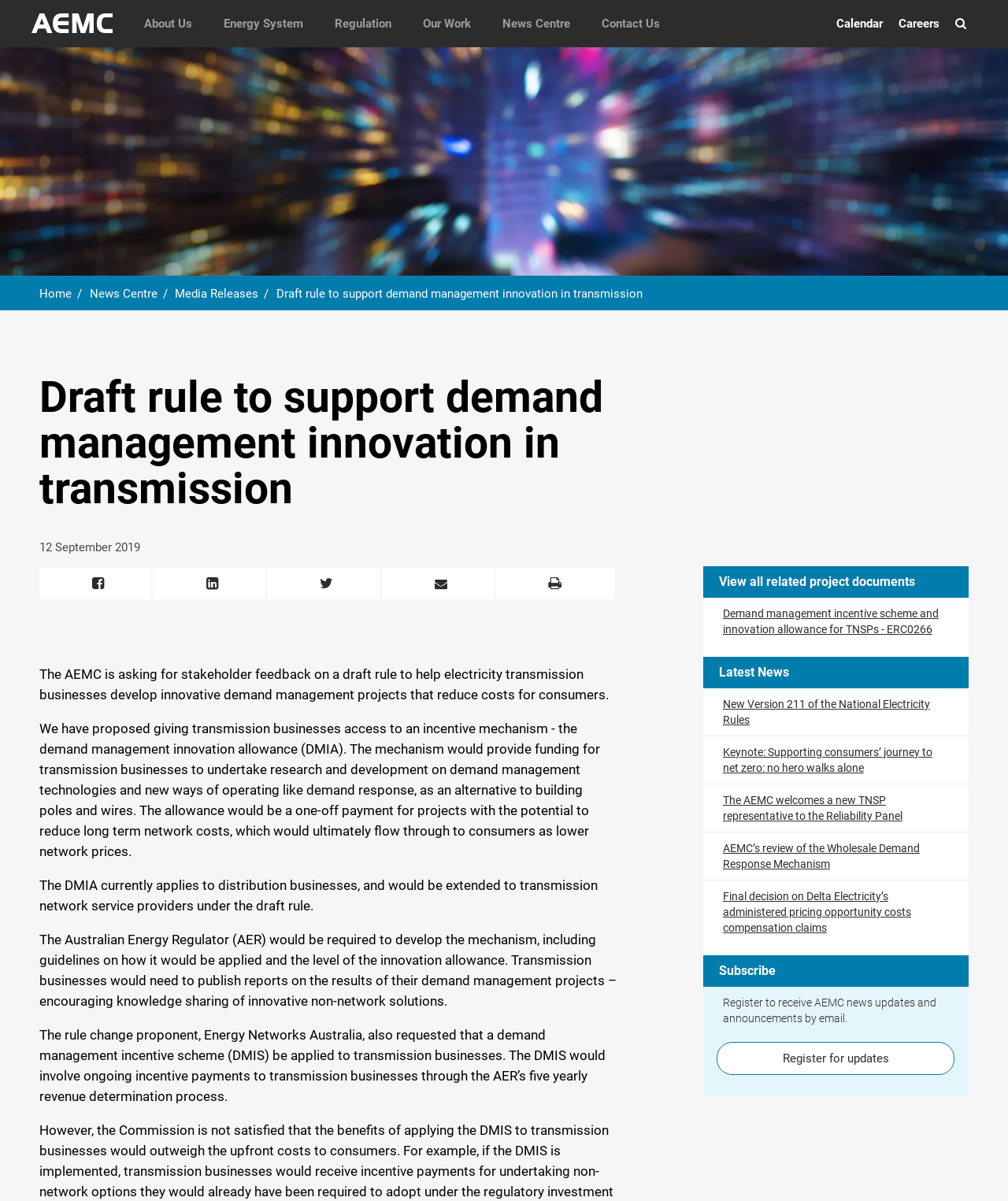Kindly determine the bounding box coordinates of the area that needs to be clicked to fulfill this instruction: "Click the AEMC Logo".

[0.031, 0.0, 0.127, 0.039]